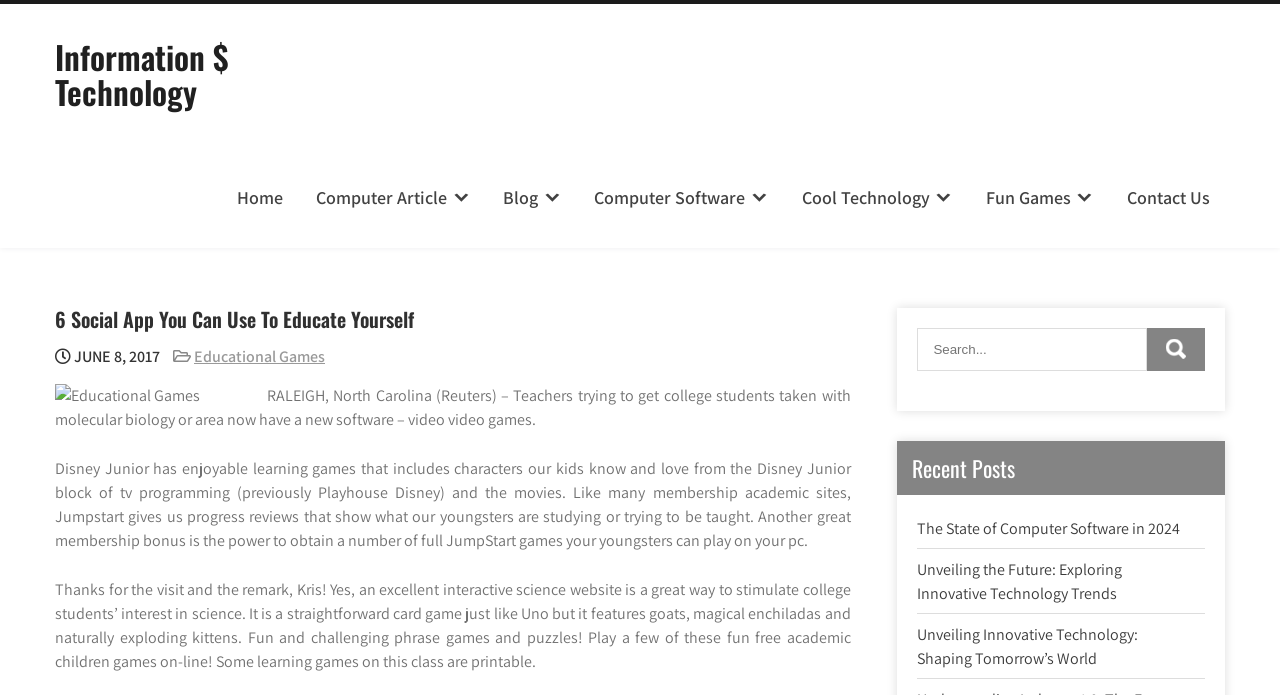What is the purpose of JumpStart games?
Answer the question with a single word or phrase derived from the image.

To show progress reports